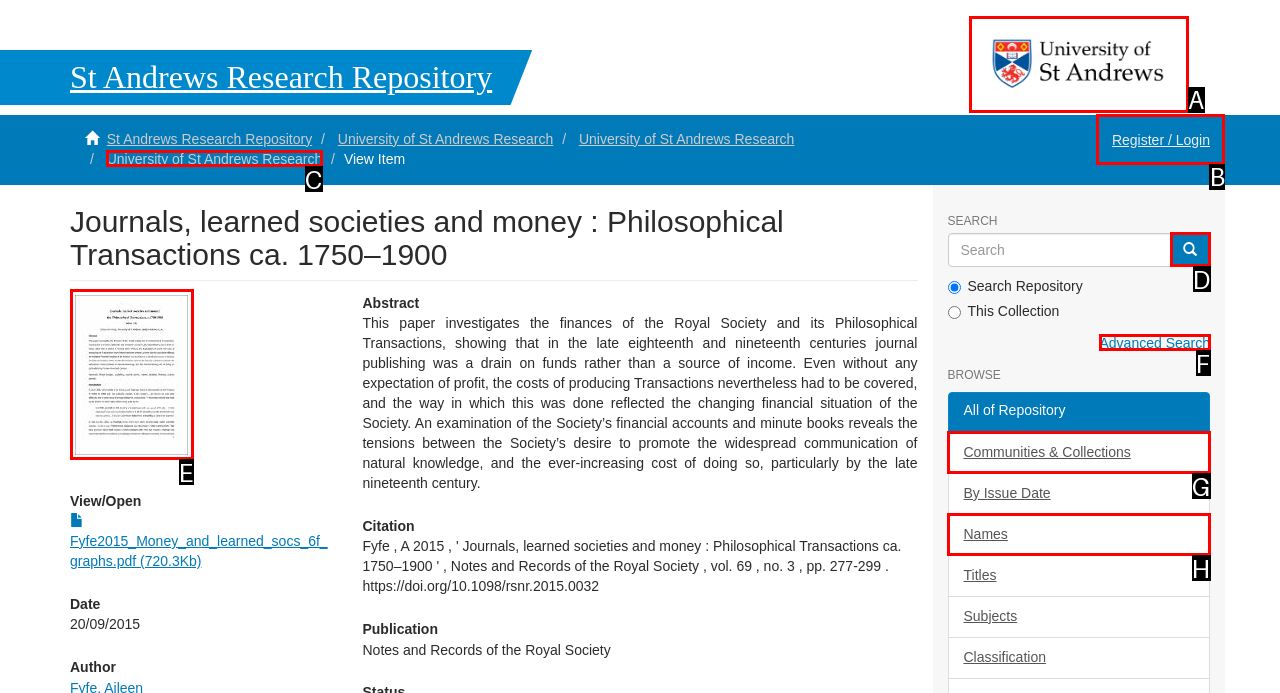To complete the task: Register or login, which option should I click? Answer with the appropriate letter from the provided choices.

B